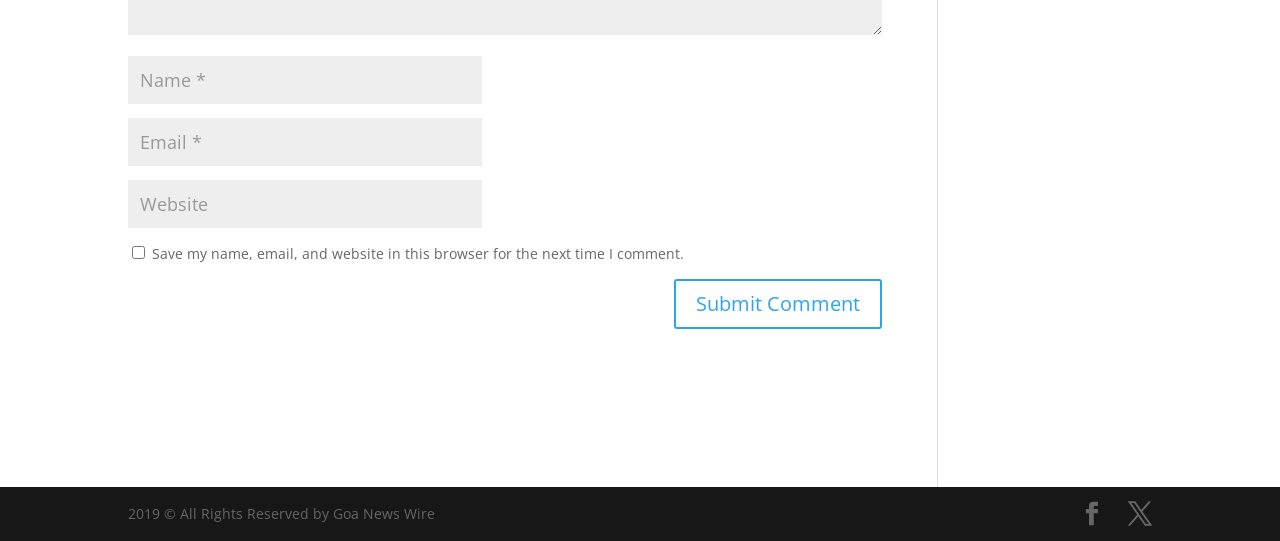Please provide a one-word or short phrase answer to the question:
What is the copyright information at the bottom?

2019 Goa News Wire